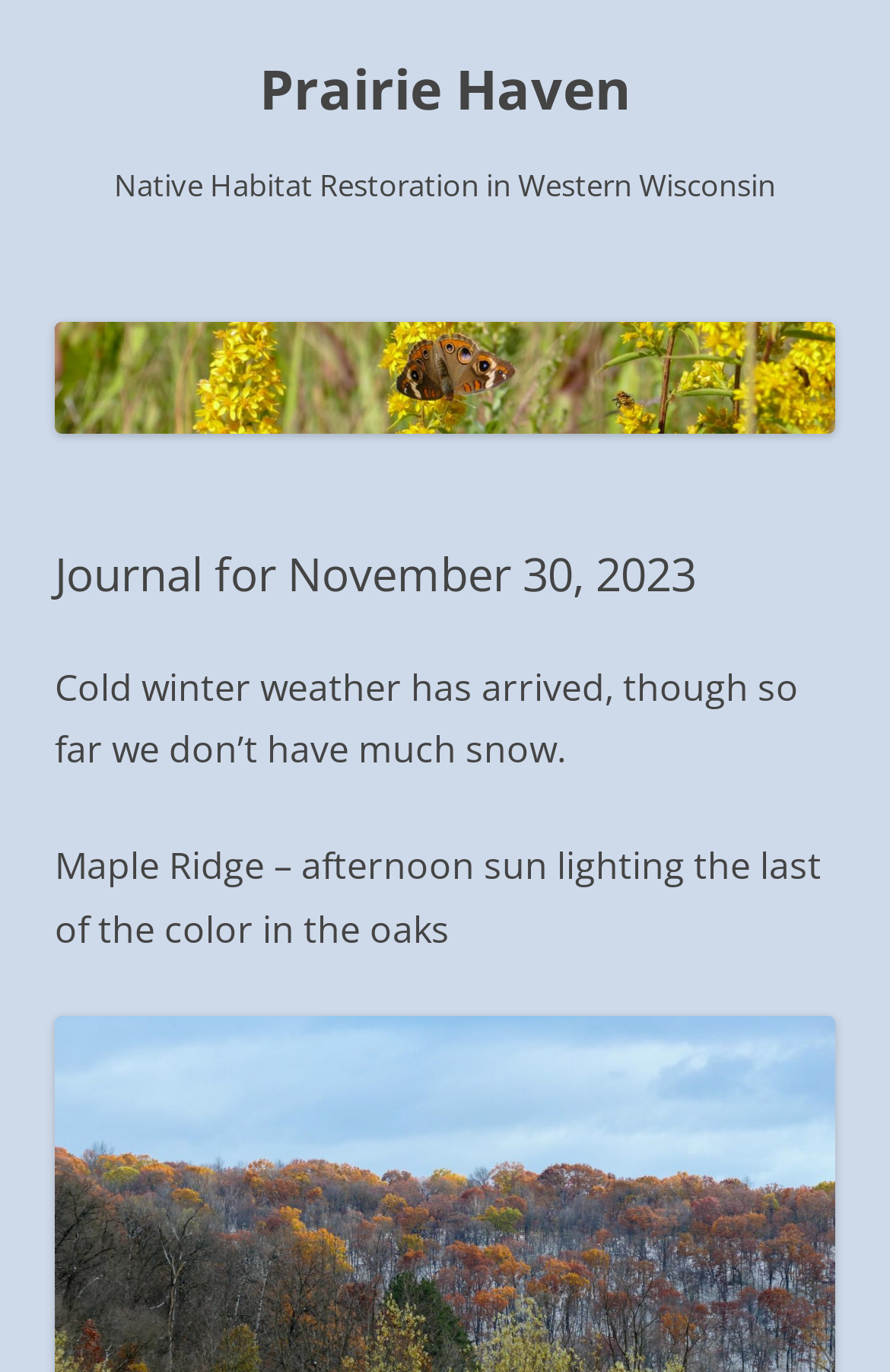Provide a short answer using a single word or phrase for the following question: 
What is the theme of the journal entry?

Nature